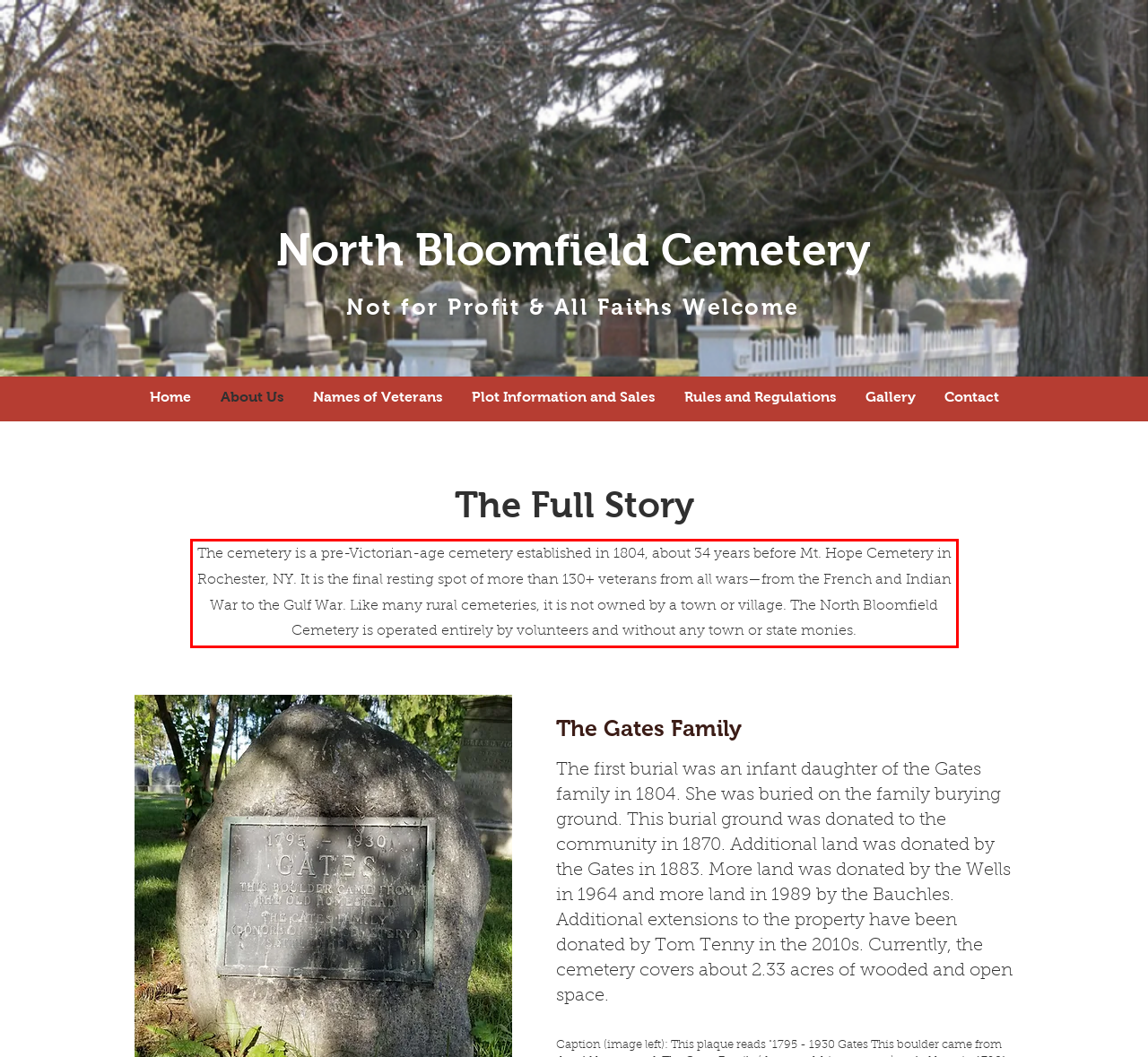Using the provided screenshot of a webpage, recognize and generate the text found within the red rectangle bounding box.

The cemetery is a pre-Victorian-age cemetery established in 1804, about 34 years before Mt. Hope Cemetery in Rochester, NY. It is the final resting spot of more than 130+ veterans from all wars—from the French and Indian War to the Gulf War. Like many rural cemeteries, it is not owned by a town or village. The North Bloomfield Cemetery is operated entirely by volunteers and without any town or state monies.